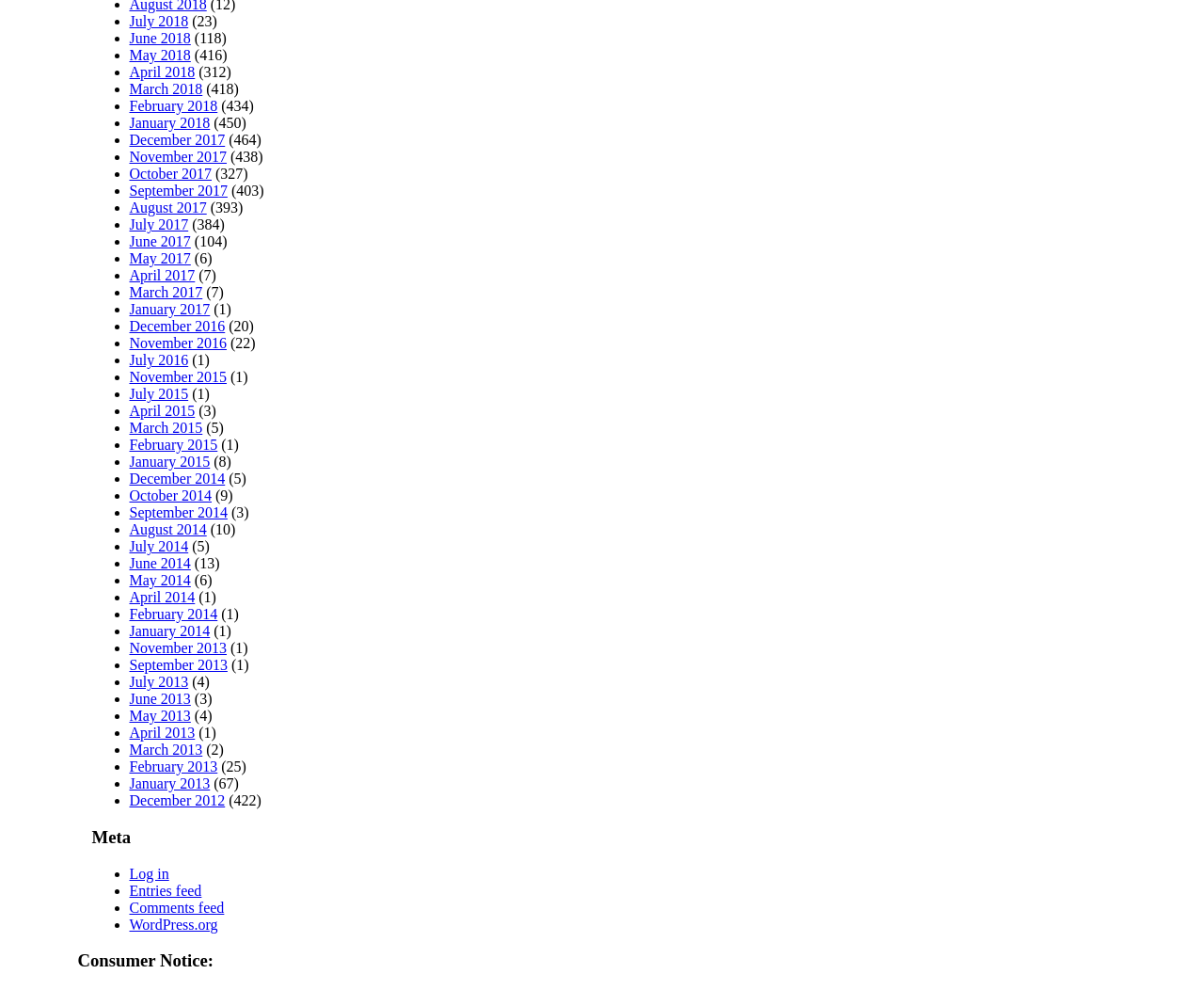Determine the bounding box coordinates of the clickable region to carry out the instruction: "Access July 2015".

[0.107, 0.39, 0.156, 0.406]